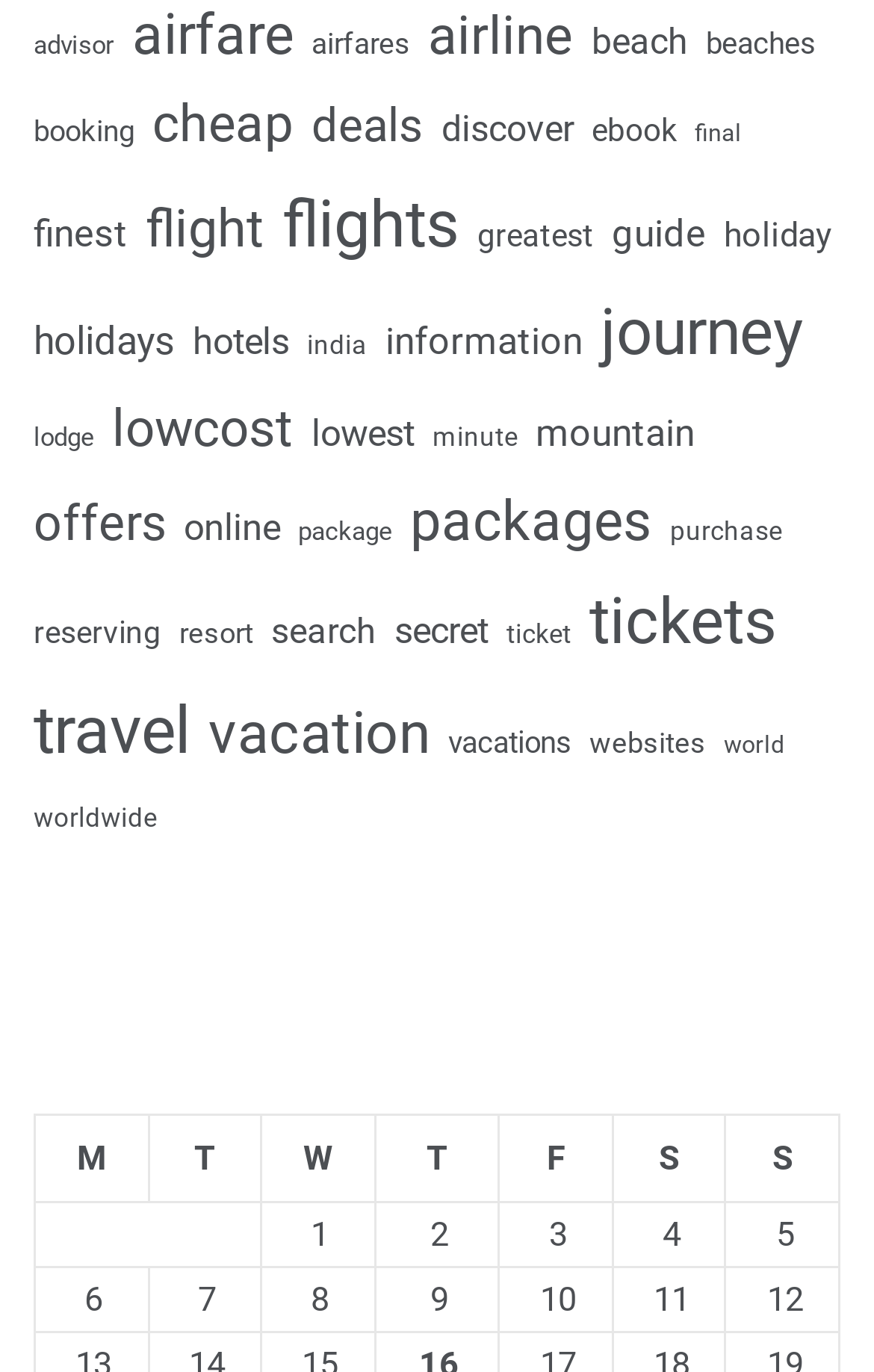Locate the bounding box coordinates of the element's region that should be clicked to carry out the following instruction: "view travel options". The coordinates need to be four float numbers between 0 and 1, i.e., [left, top, right, bottom].

[0.038, 0.505, 0.218, 0.56]